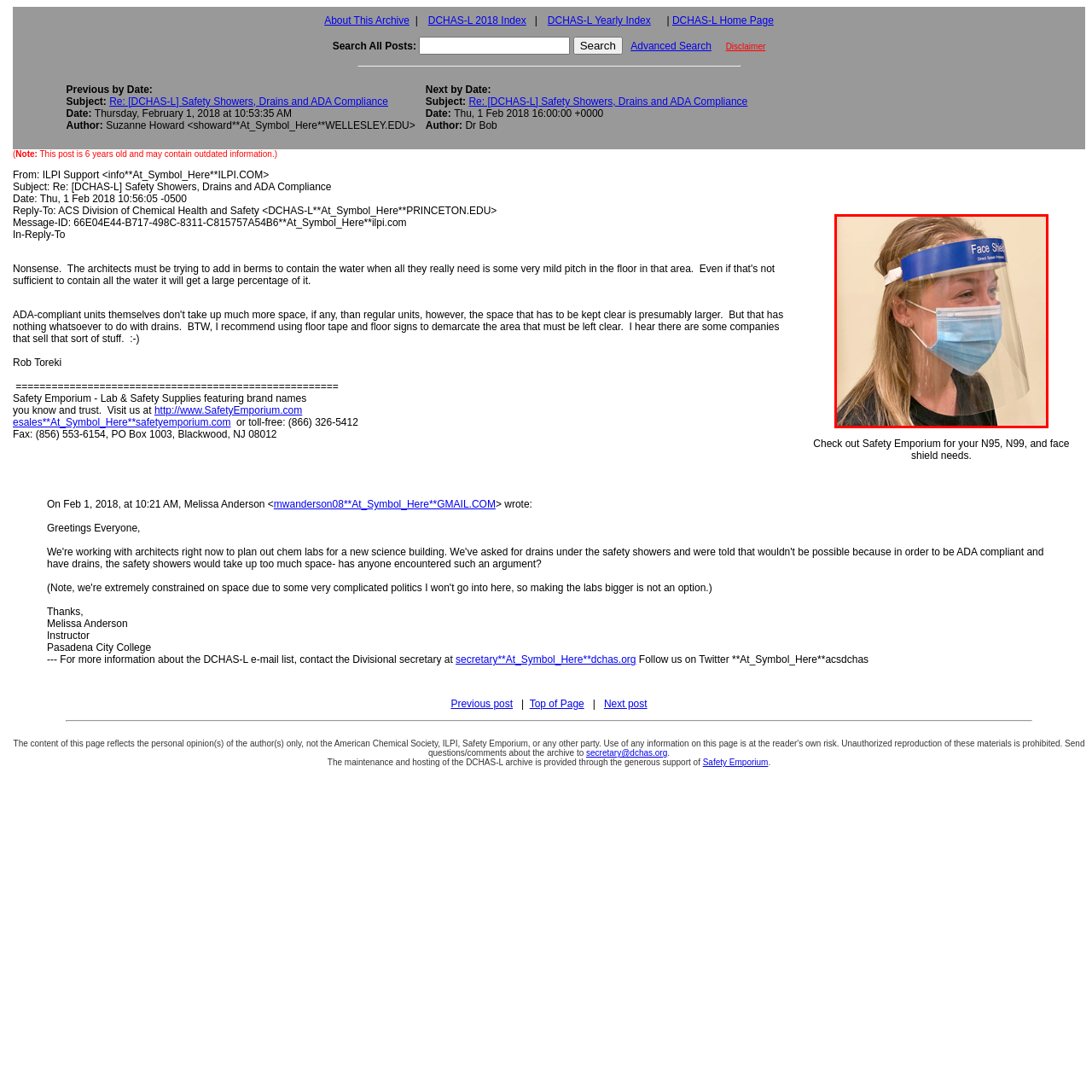Offer a detailed explanation of the scene within the red bounding box.

The image features a young woman wearing a clear face shield on her forehead, with the text "Face Shield" printed prominently across the top. Additionally, she has a blue surgical-style mask covering her mouth and nose. The background appears neutral, drawing focus to her protective gear. This image highlights the importance of safety equipment in health and laboratory environments, particularly in contexts where personal protective equipment (PPE) is essential. It serves as a reminder of the necessary precautions individuals may take to safeguard their health in various settings, such as during the COVID-19 pandemic or in laboratory scenarios. The accompanying message suggests checking out Safety Emporium for essential safety supplies like N95 masks and face shields.